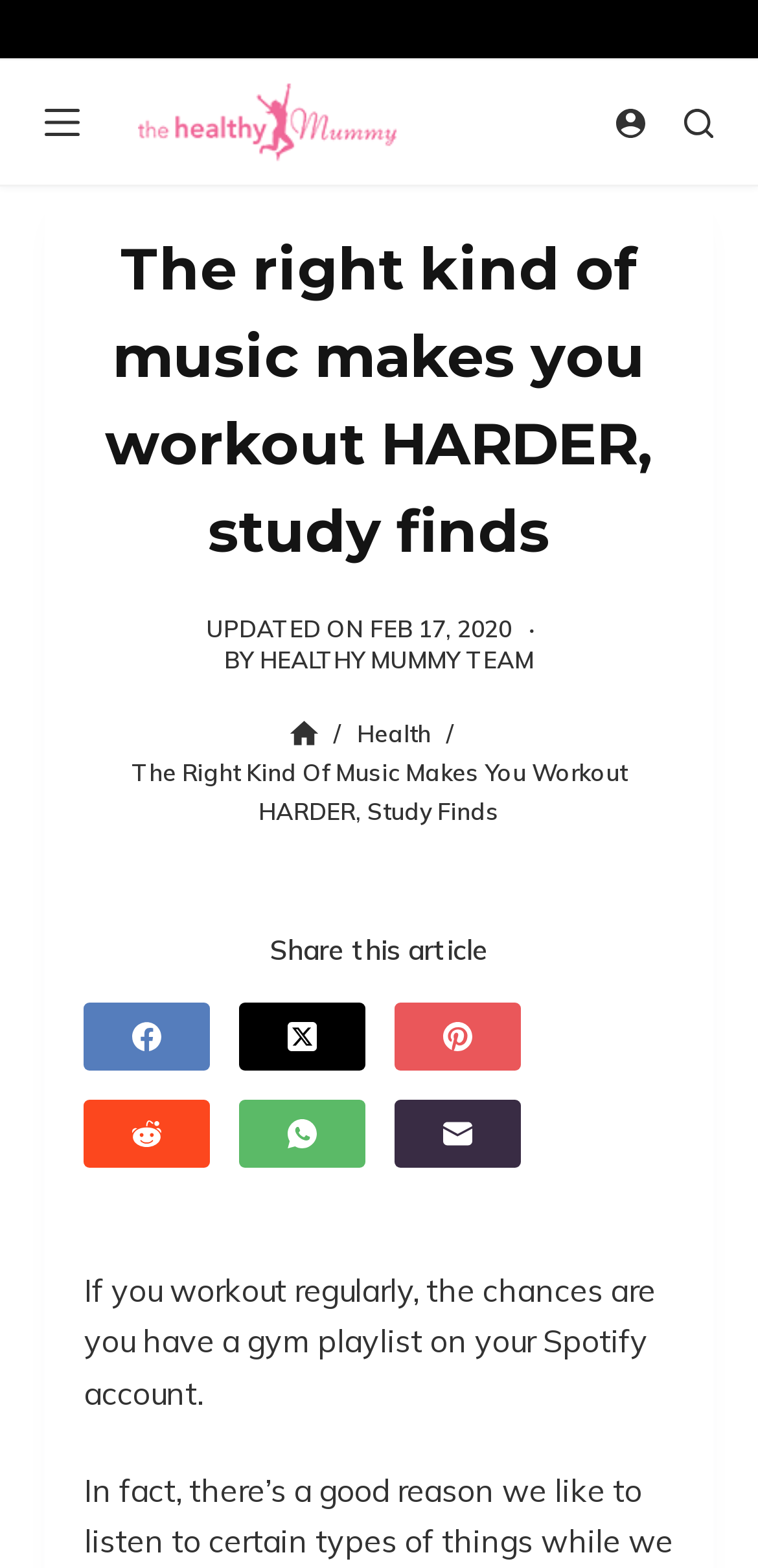Please look at the image and answer the question with a detailed explanation: What is the author of the article?

The author of the article can be found in the top-right corner of the webpage, where it says 'BY HEALTHY MUMMY TEAM'.